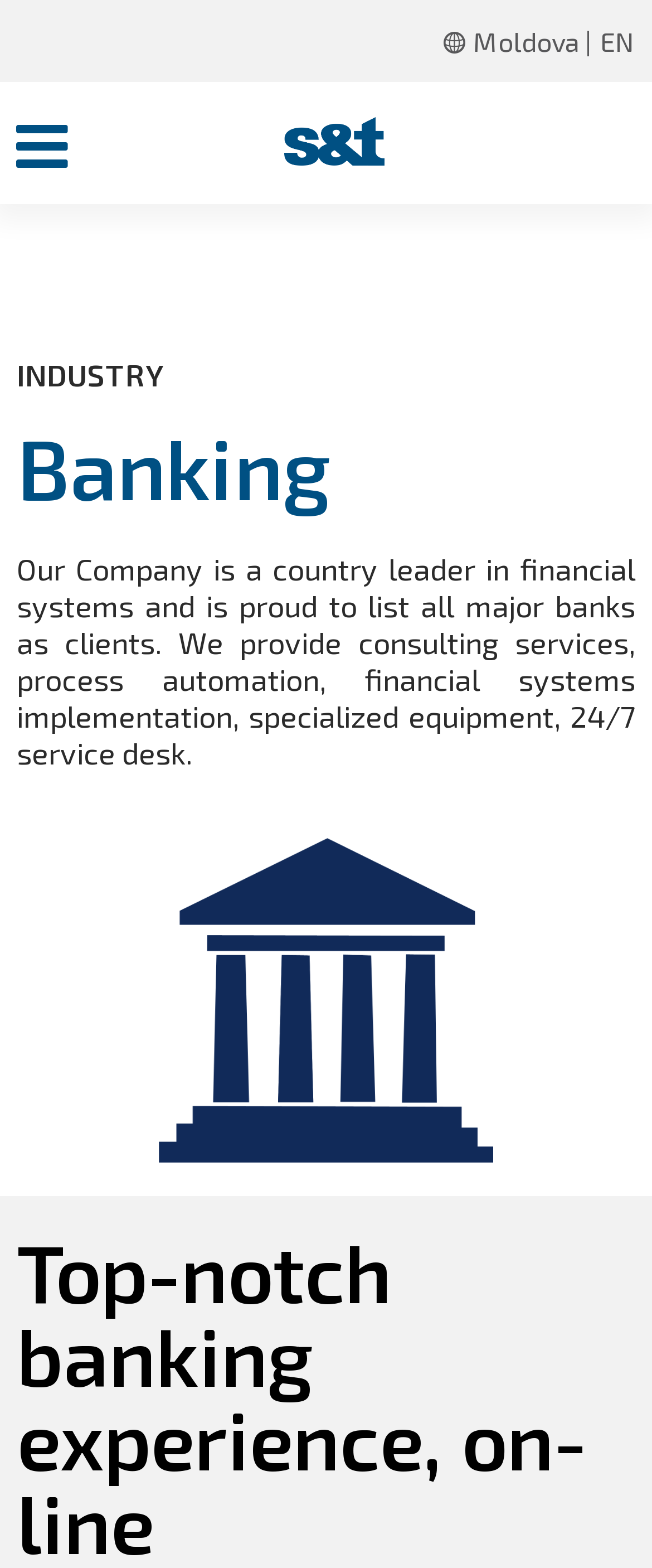Use a single word or phrase to respond to the question:
How many links are there in the top navigation menu?

3